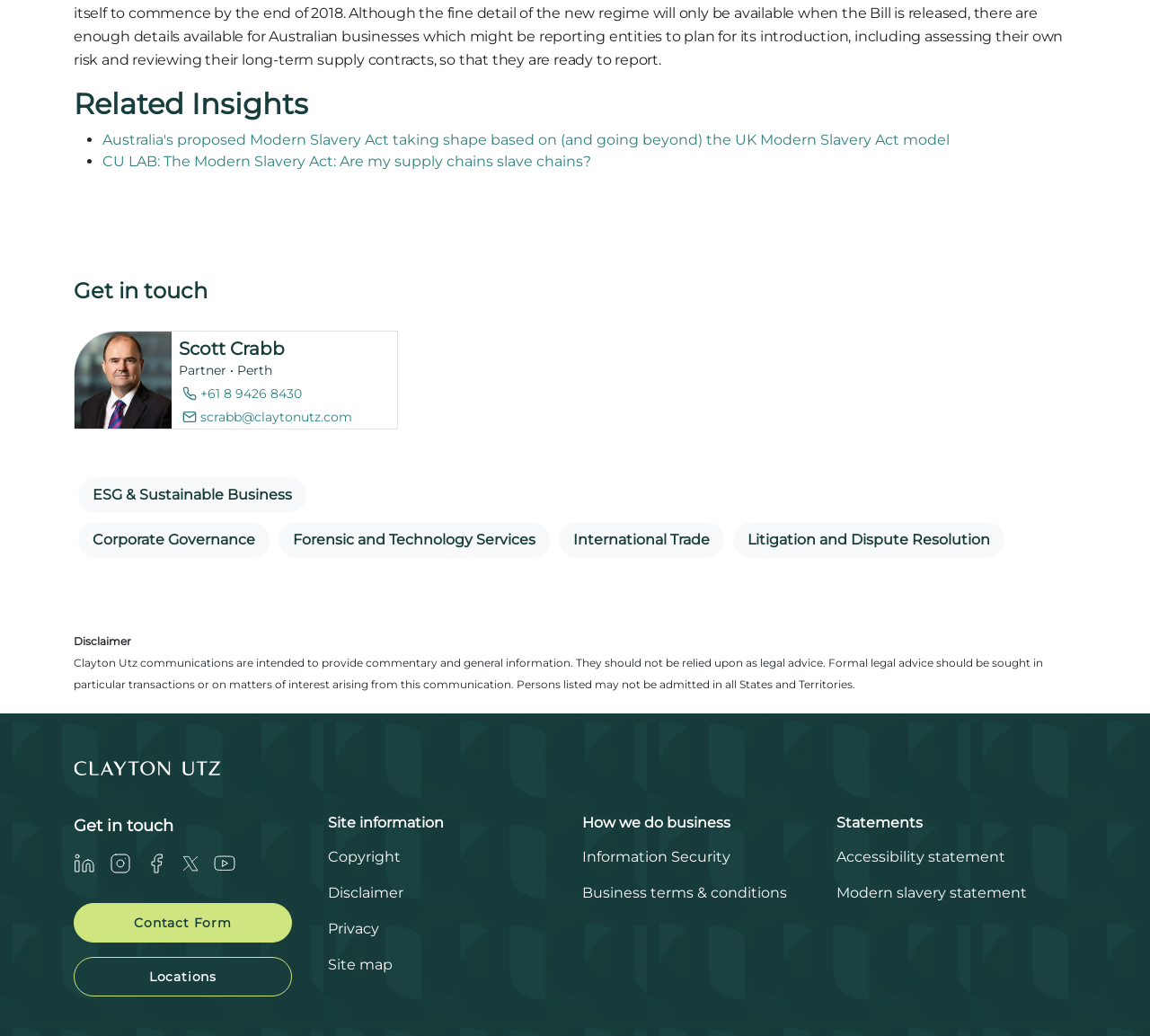Provide the bounding box coordinates for the UI element described in this sentence: "Scott Crabb". The coordinates should be four float values between 0 and 1, i.e., [left, top, right, bottom].

[0.155, 0.324, 0.309, 0.35]